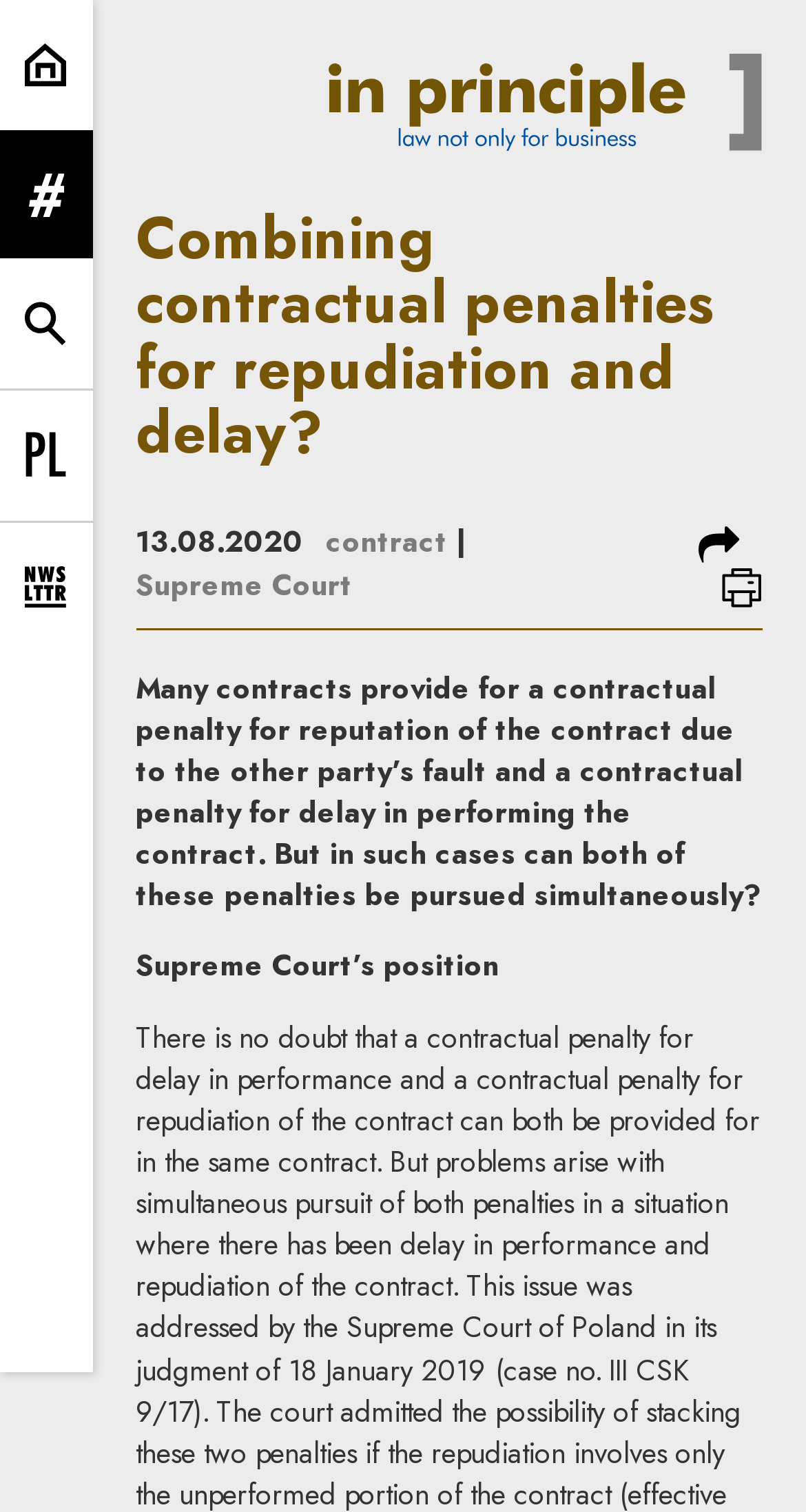Identify the bounding box coordinates of the area you need to click to perform the following instruction: "Go to content".

[0.356, 0.0, 0.644, 0.044]